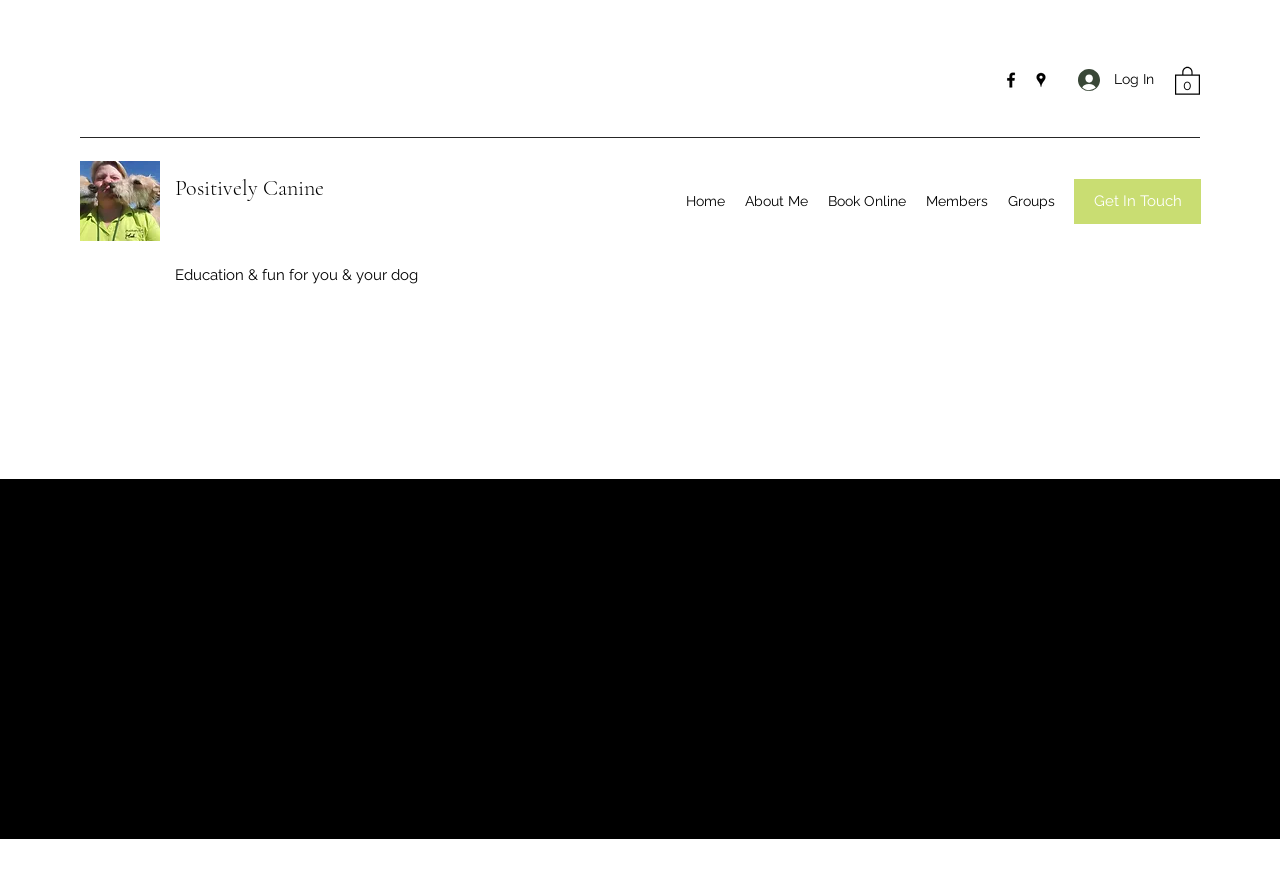Please find the bounding box for the following UI element description. Provide the coordinates in (top-left x, top-left y, bottom-right x, bottom-right y) format, with values between 0 and 1: Book Online

[0.639, 0.212, 0.716, 0.246]